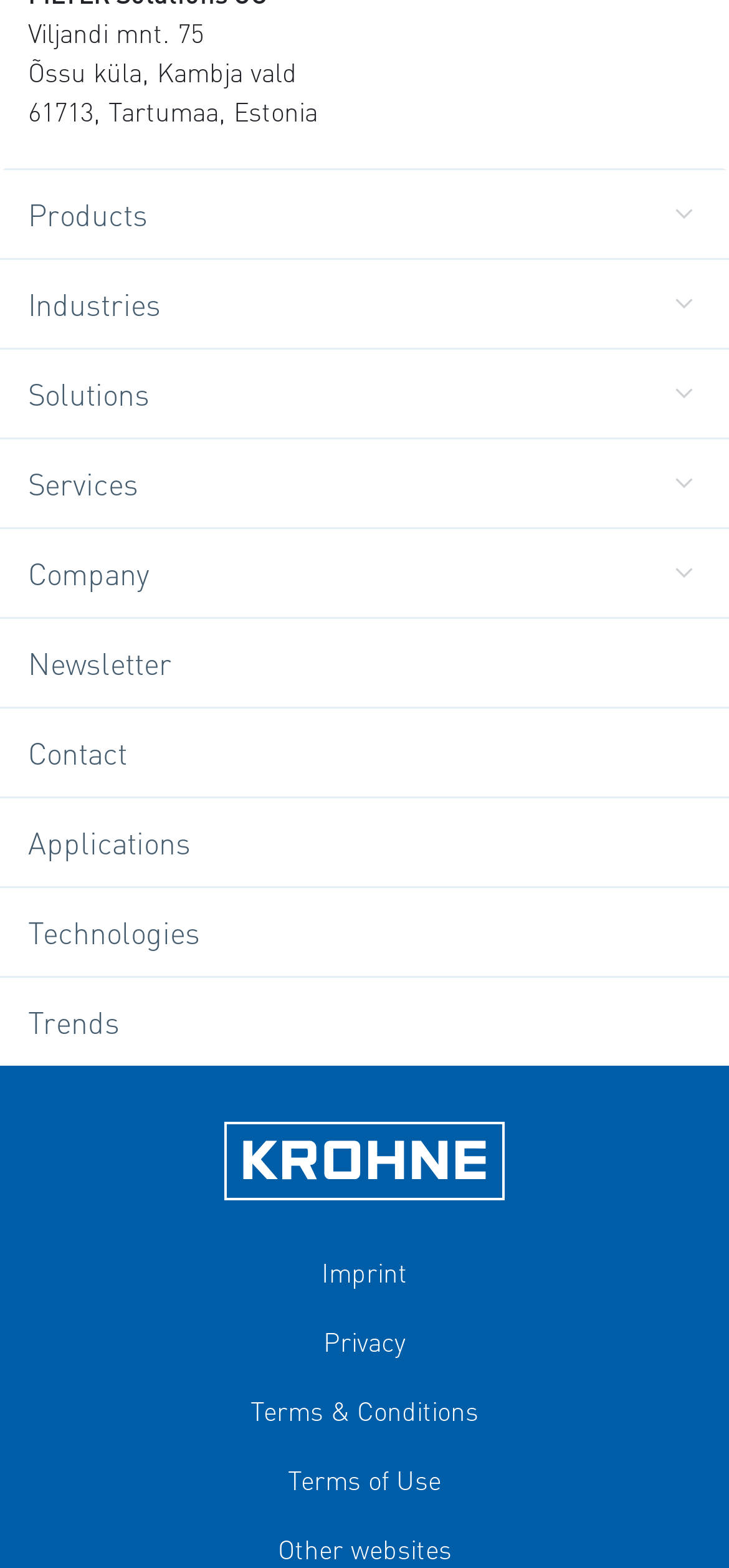Using the provided element description: "Terms of Use", identify the bounding box coordinates. The coordinates should be four floats between 0 and 1 in the order [left, top, right, bottom].

[0.038, 0.921, 0.962, 0.965]